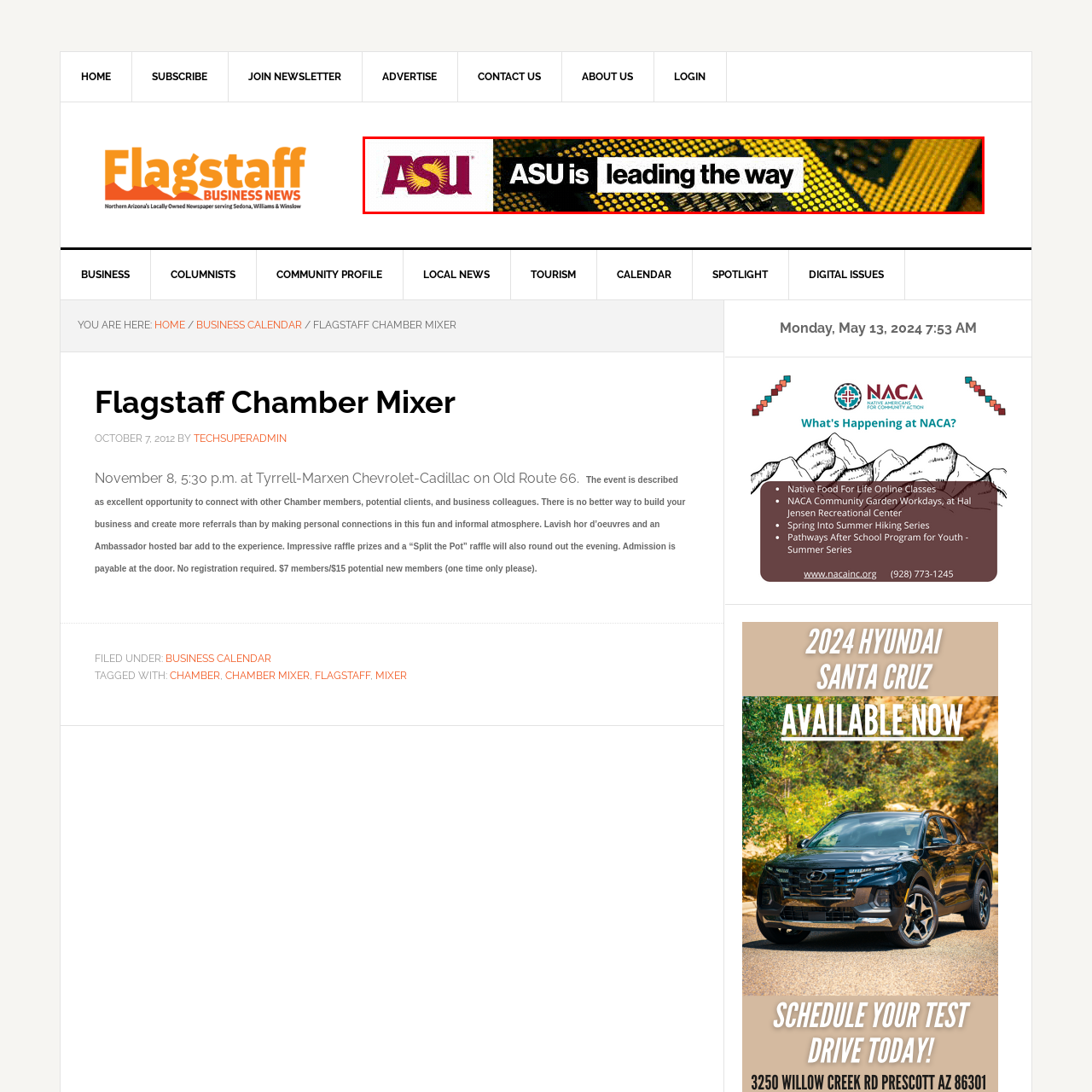Observe the content inside the red rectangle and respond to the question with one word or phrase: 
What is the background of the image composed of?

yellow dots